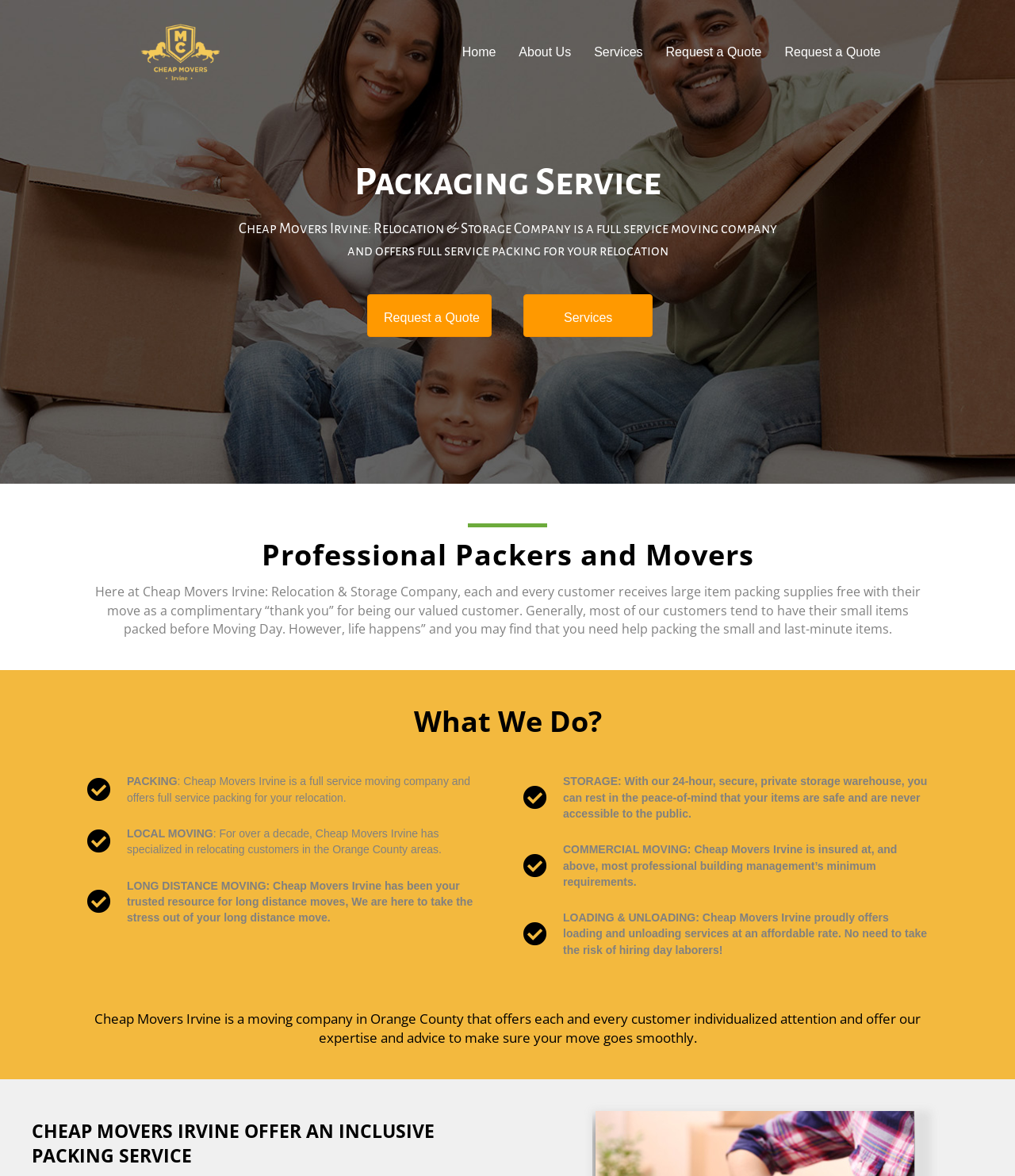Examine the screenshot and answer the question in as much detail as possible: What type of storage facility does Cheap Movers Irvine offer?

I found a section on the webpage that describes the storage facility offered by Cheap Movers Irvine as a '24-hour, secure, private storage warehouse', which suggests that it is a safe and secure place to store items.